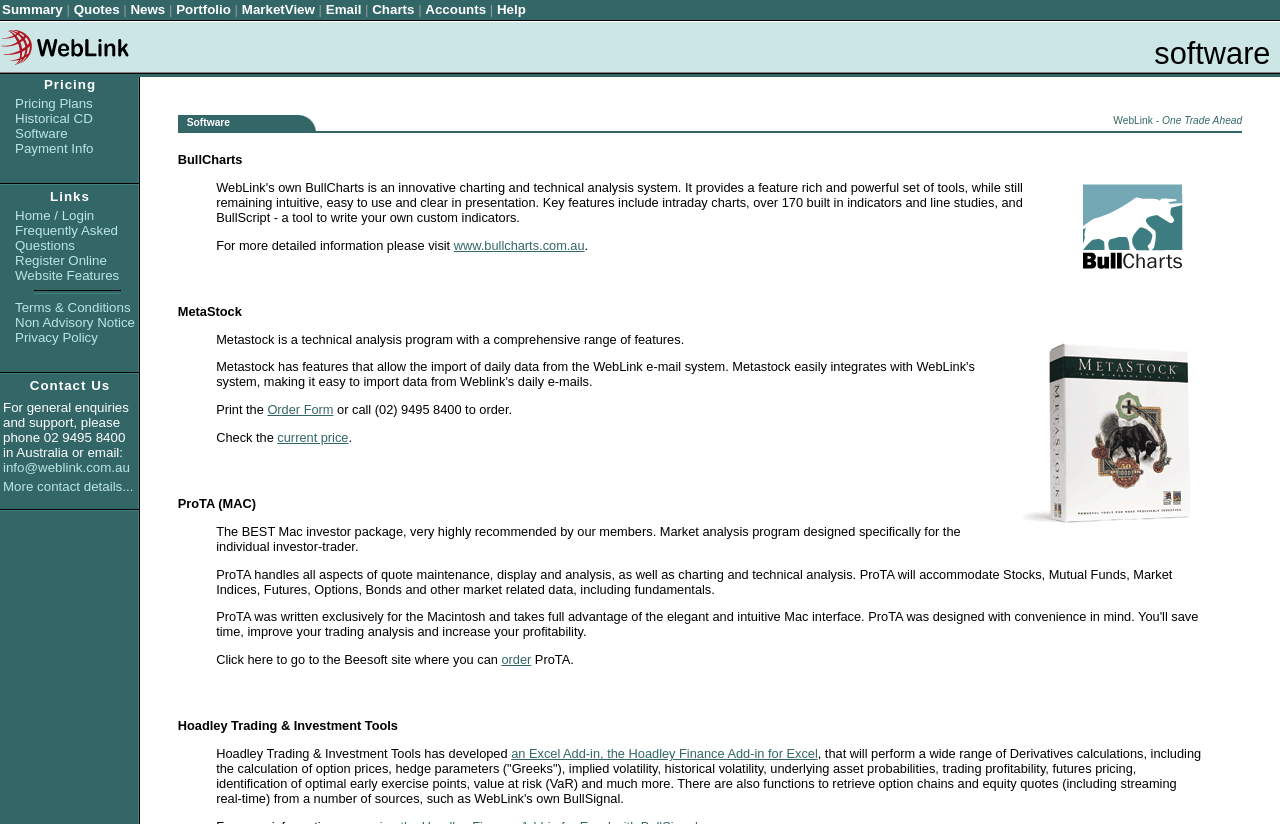Highlight the bounding box coordinates of the element that should be clicked to carry out the following instruction: "Click on the 'Home' link". The coordinates must be given as four float numbers ranging from 0 to 1, i.e., [left, top, right, bottom].

None